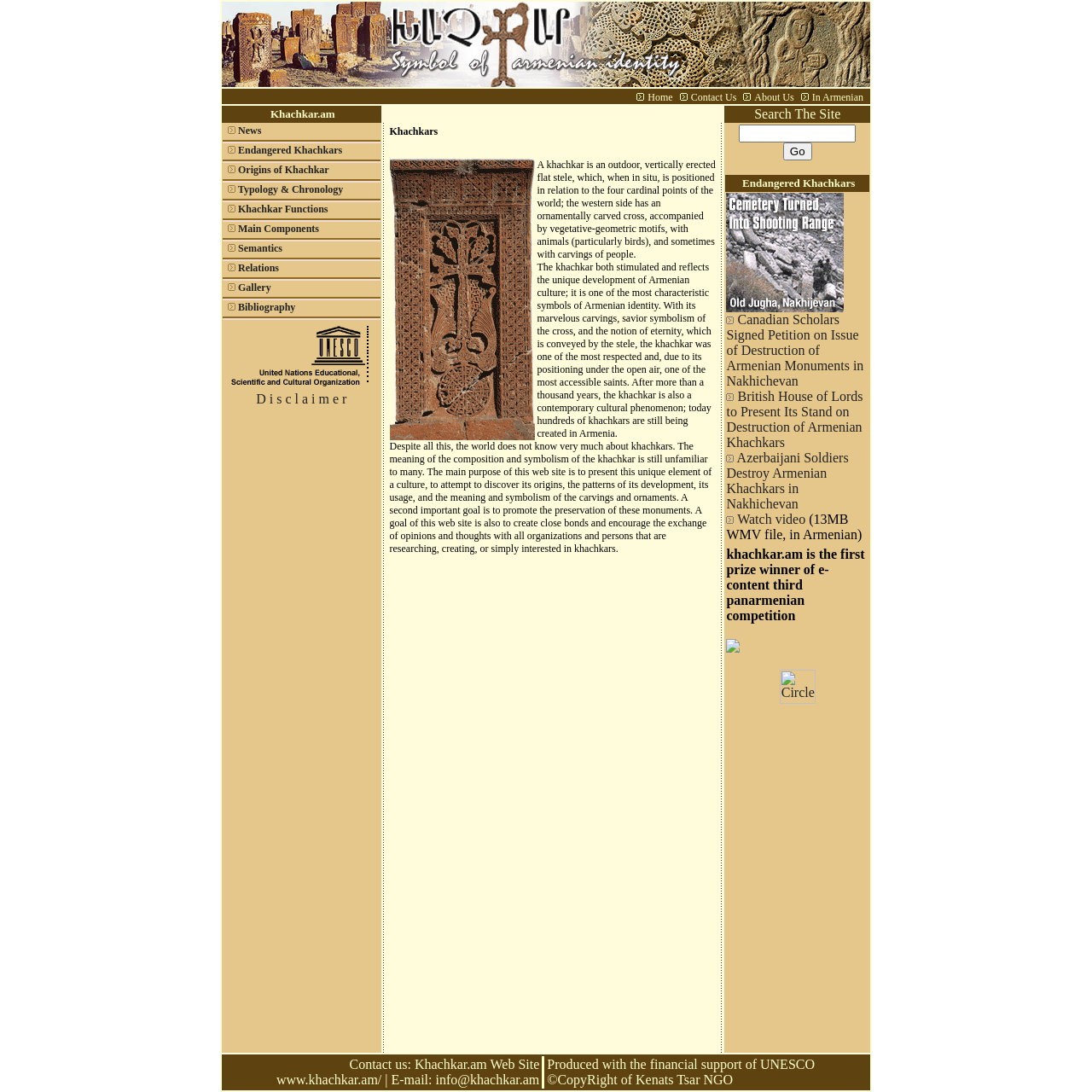Select the bounding box coordinates of the element I need to click to carry out the following instruction: "Learn about the origins of khachkars".

[0.218, 0.15, 0.301, 0.161]